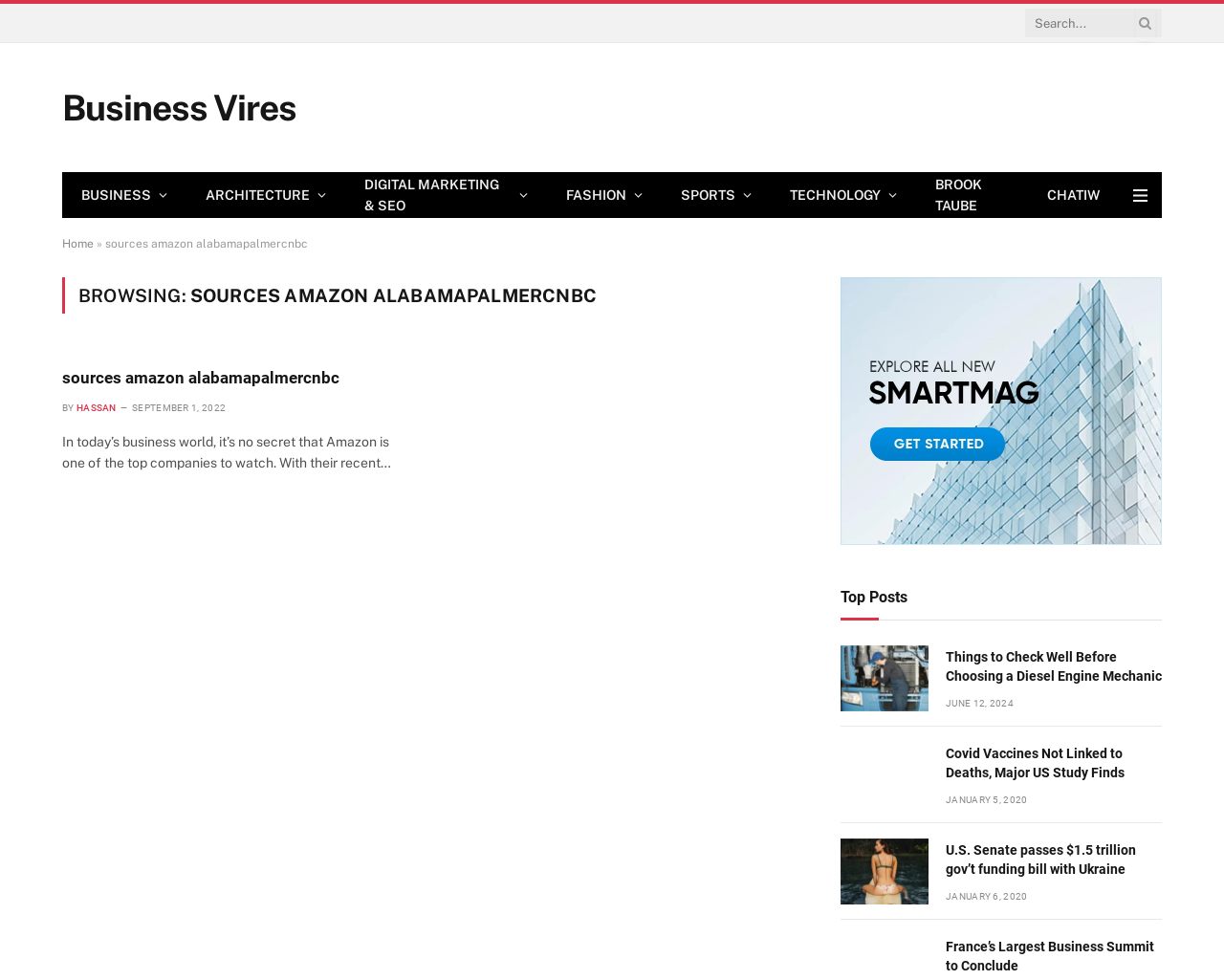Provide the bounding box coordinates of the section that needs to be clicked to accomplish the following instruction: "Read the article about sources amazon alabamapalmercnbc."

[0.051, 0.359, 0.338, 0.483]